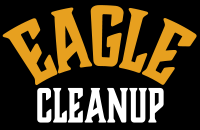Give a detailed explanation of what is happening in the image.

The image showcases the logo of "Eagle Cleanup," prominently featuring the brand name in a bold and dynamic design. The word "EAGLE" is rendered in a striking golden hue, arched at the top, while "CLEANUP" is presented in a contrasting white, bold font below. This design emphasizes the company's focus on professional debris and junk removal services, making it visually appealing and memorable for potential customers seeking garage cleanup and other related services. The logo conveys a sense of reliability and professionalism, aligning with the company's commitment to helping homeowners and businesses maintain clean and organized spaces.